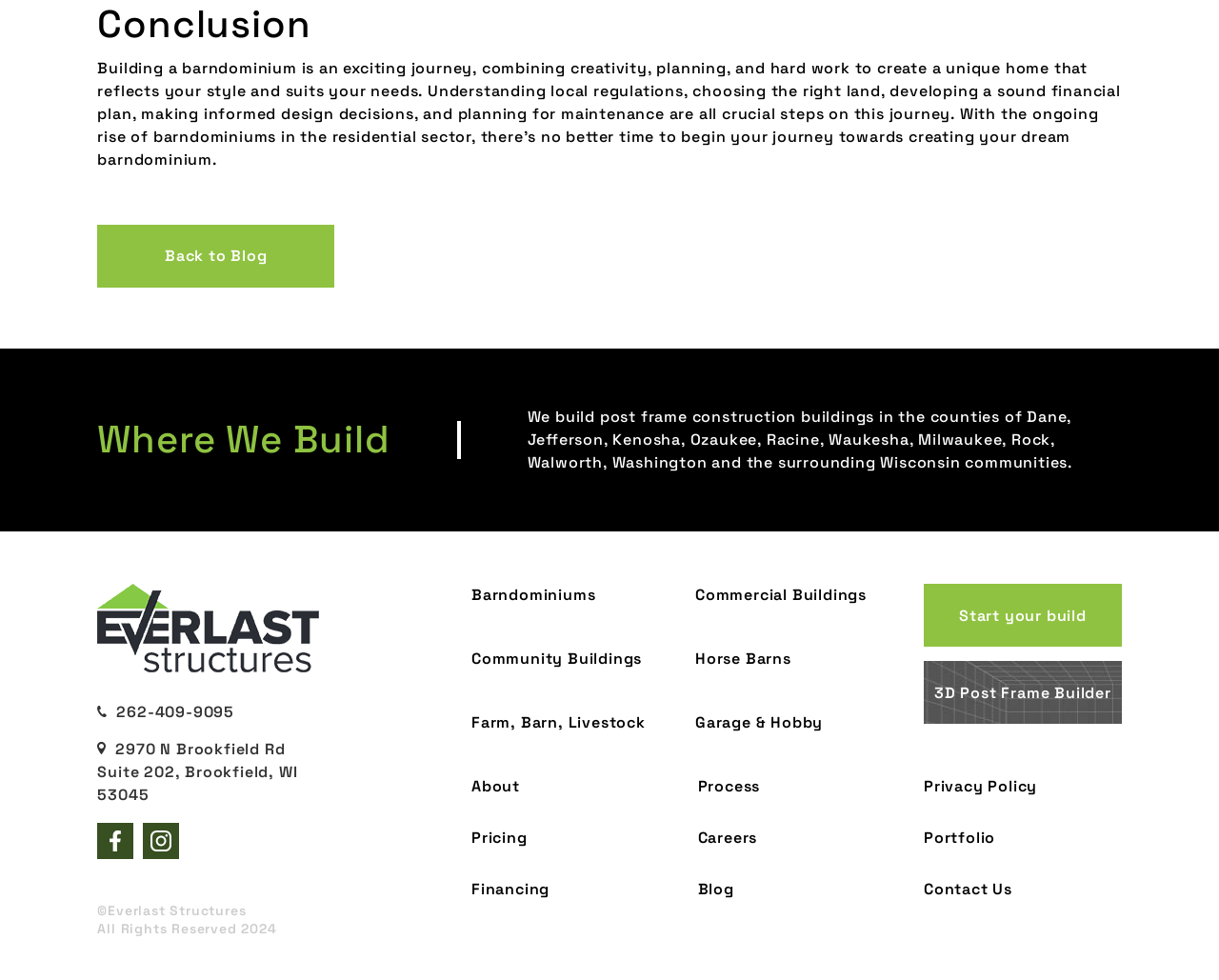What type of buildings does the company specialize in?
Your answer should be a single word or phrase derived from the screenshot.

Barndominiums